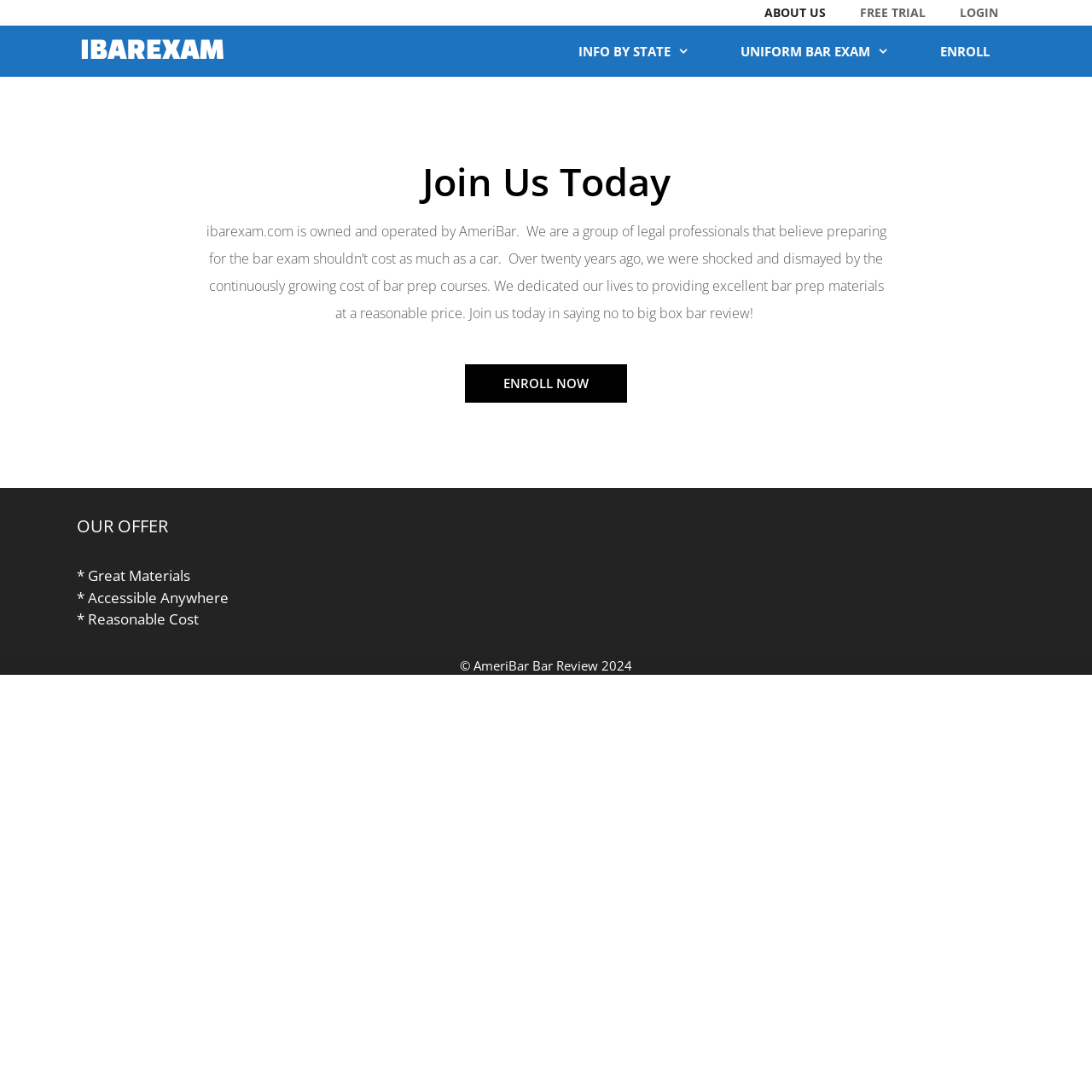Use a single word or phrase to answer the question:
What is the name of the company owning this website?

AmeriBar